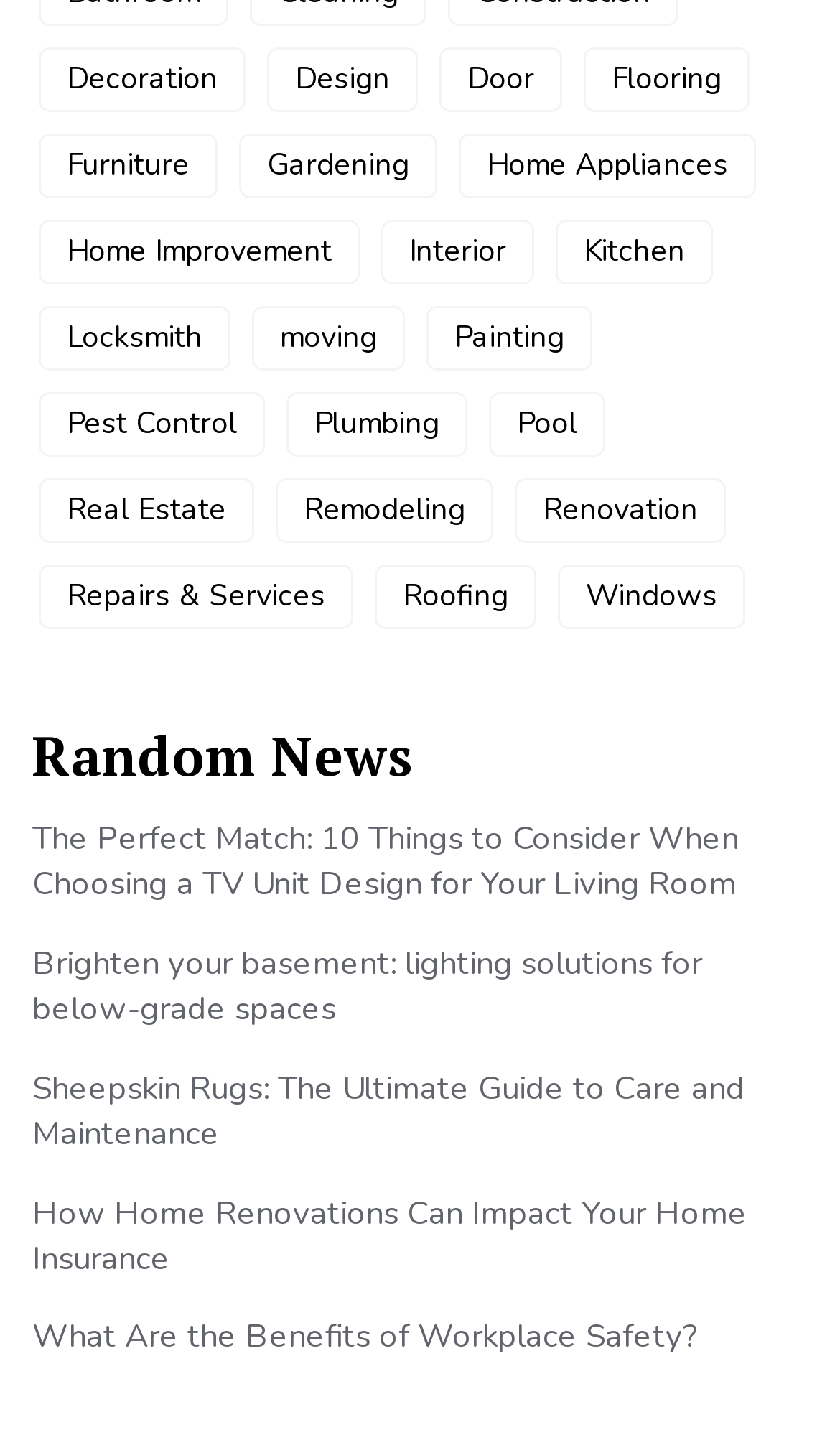How many items are related to furniture?
Could you give a comprehensive explanation in response to this question?

I found a link element with the text 'Furniture (23 items)' which indicates that there are 23 items related to furniture.